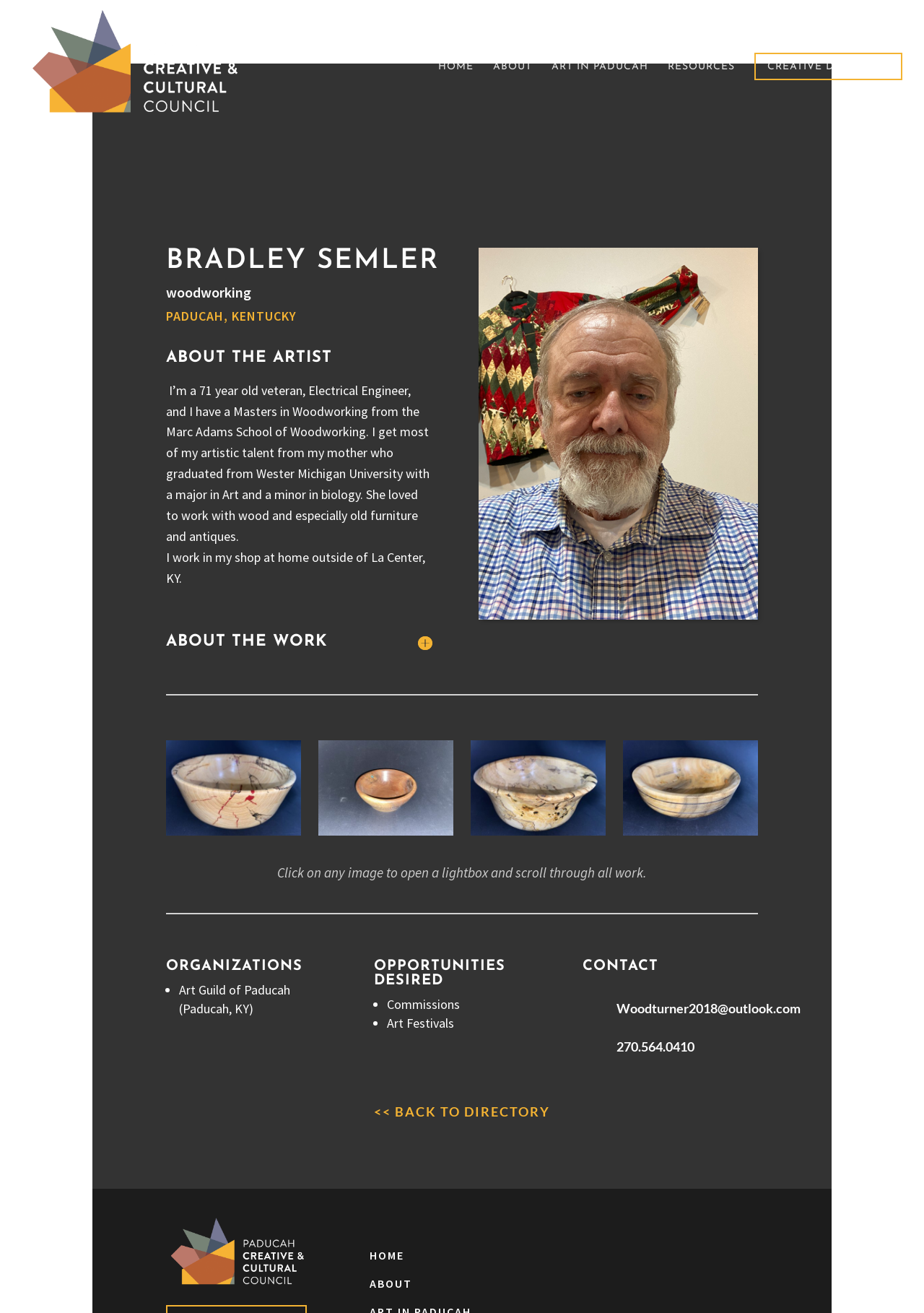Predict the bounding box for the UI component with the following description: "Creative Directory".

[0.83, 0.047, 0.964, 0.095]